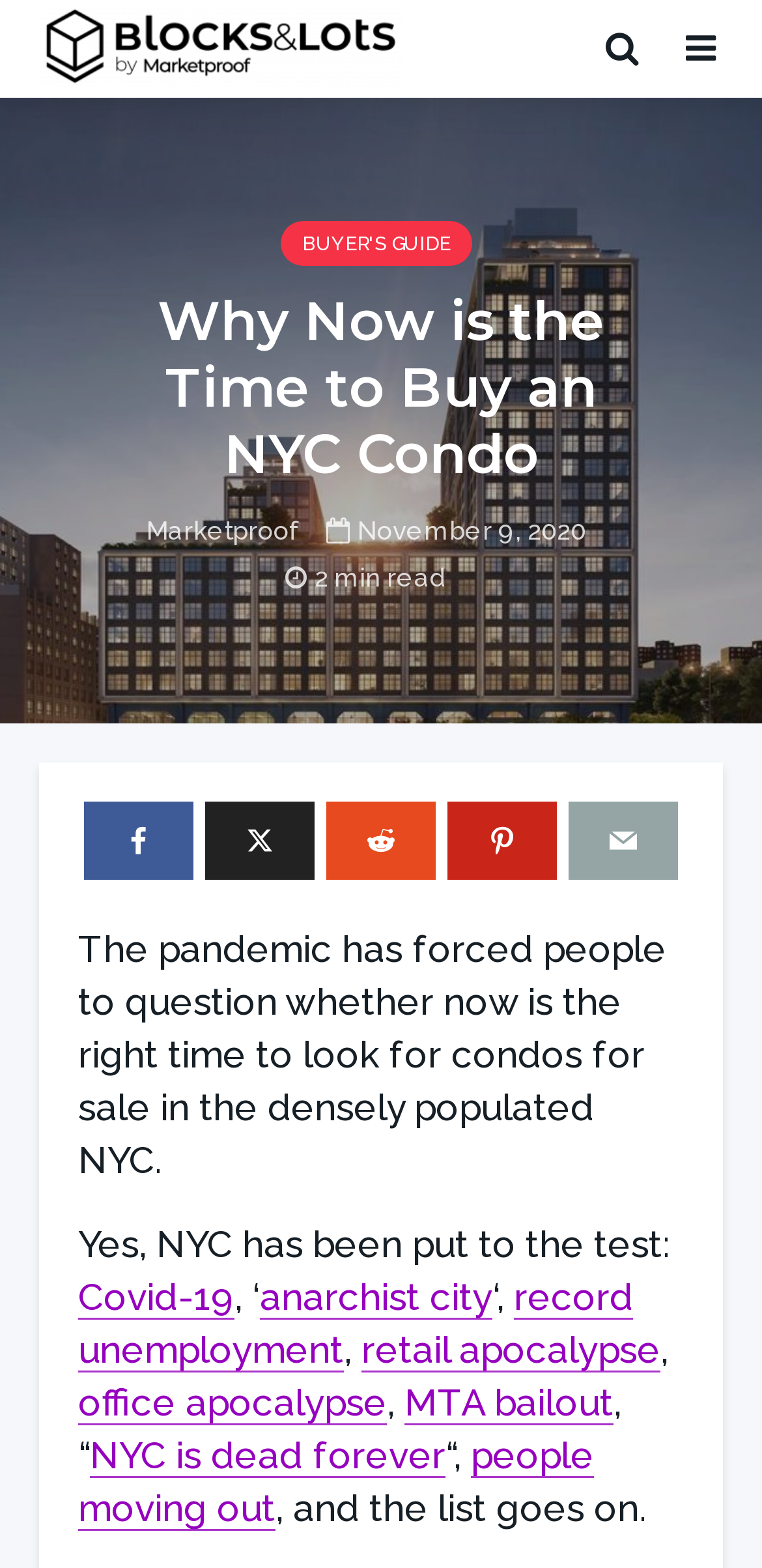Use a single word or phrase to answer the question:
What is the current state of NYC condo market?

Declining prices